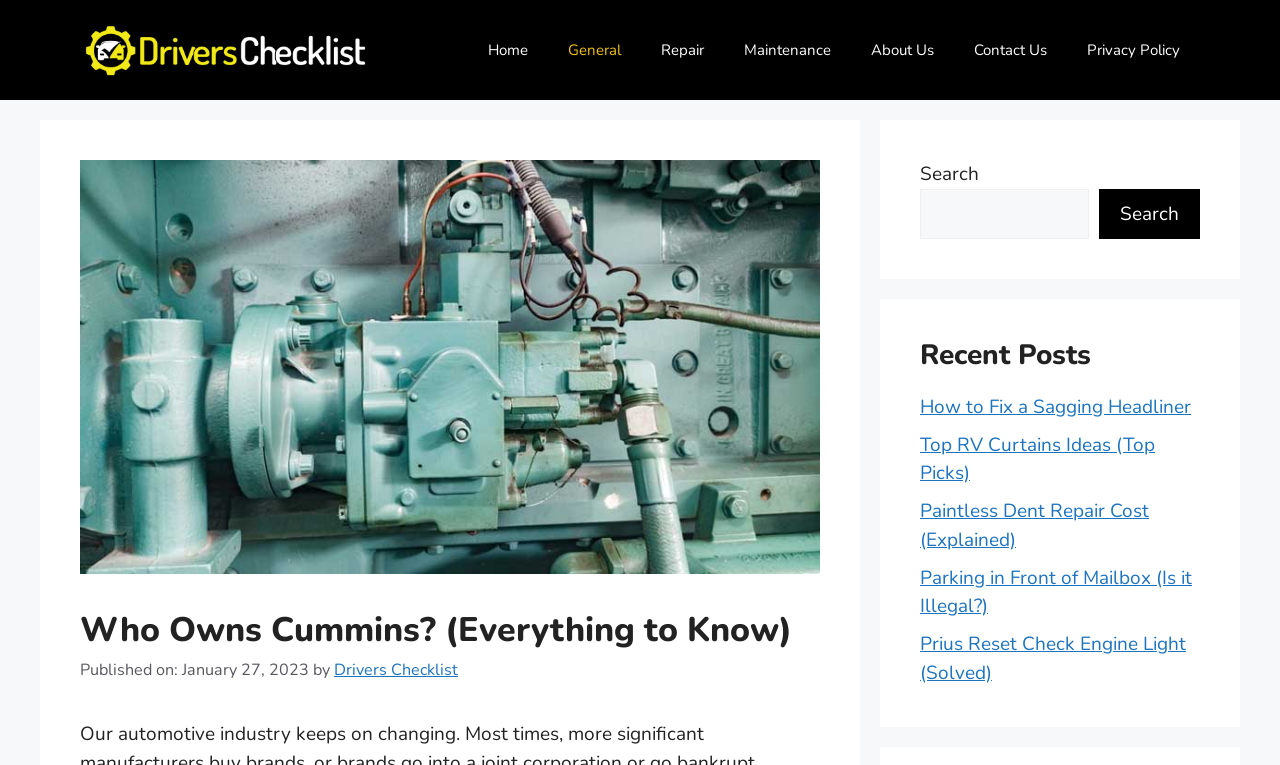What is the purpose of the search box?
With the help of the image, please provide a detailed response to the question.

I determined the purpose of the search box by looking at the 'search' element, which contains a text input field and a button labeled 'Search', indicating that it is used to search the website.